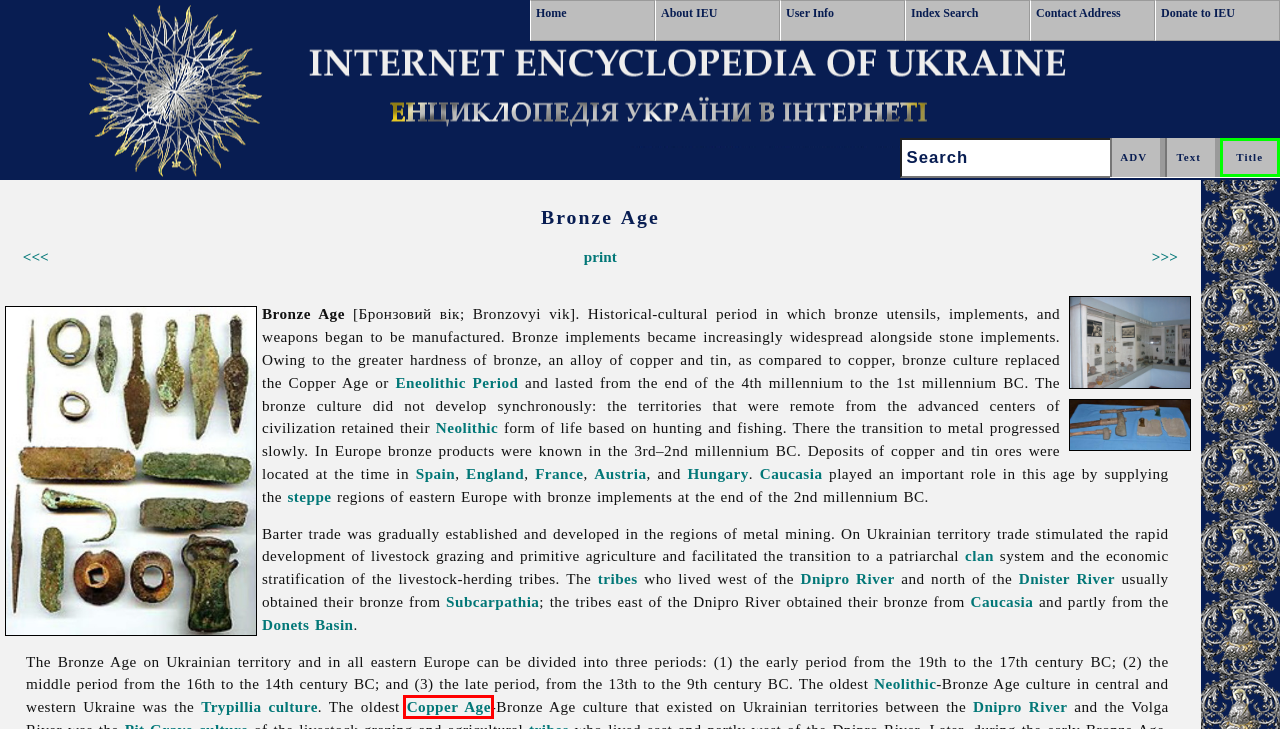Given a screenshot of a webpage with a red bounding box around a UI element, please identify the most appropriate webpage description that matches the new webpage after you click on the element. Here are the candidates:
A. England
B. Steppe
C. Caucasia
D. Subcarpathia
E. Dnipro River
F. Copper Age
G. Austria
H. Donets Basin

F